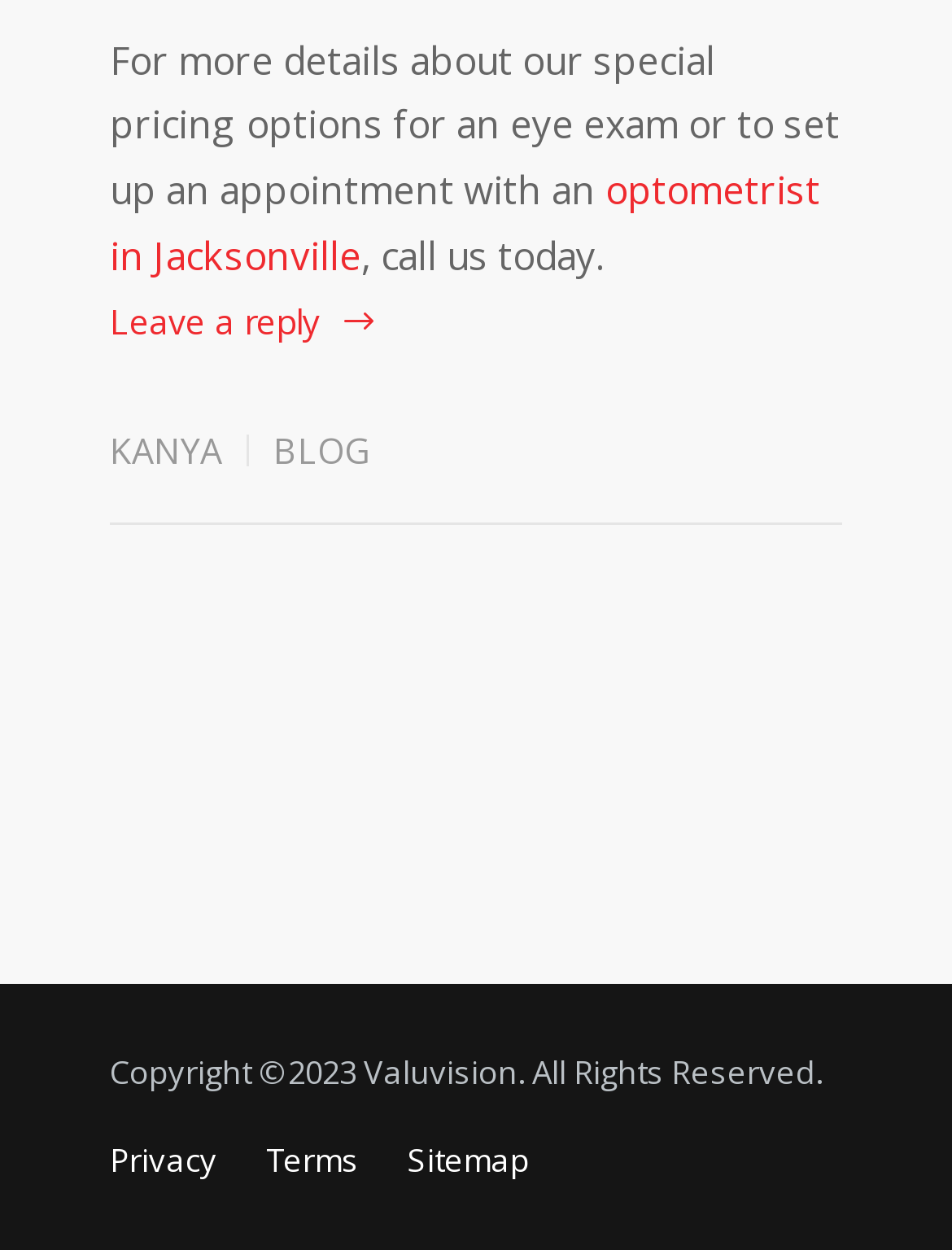Please use the details from the image to answer the following question comprehensively:
What is the name of the blogger?

I found the name 'KANYA' on the webpage, which appears to be the name of the blogger or author, as it is located near the 'BLOG' link.